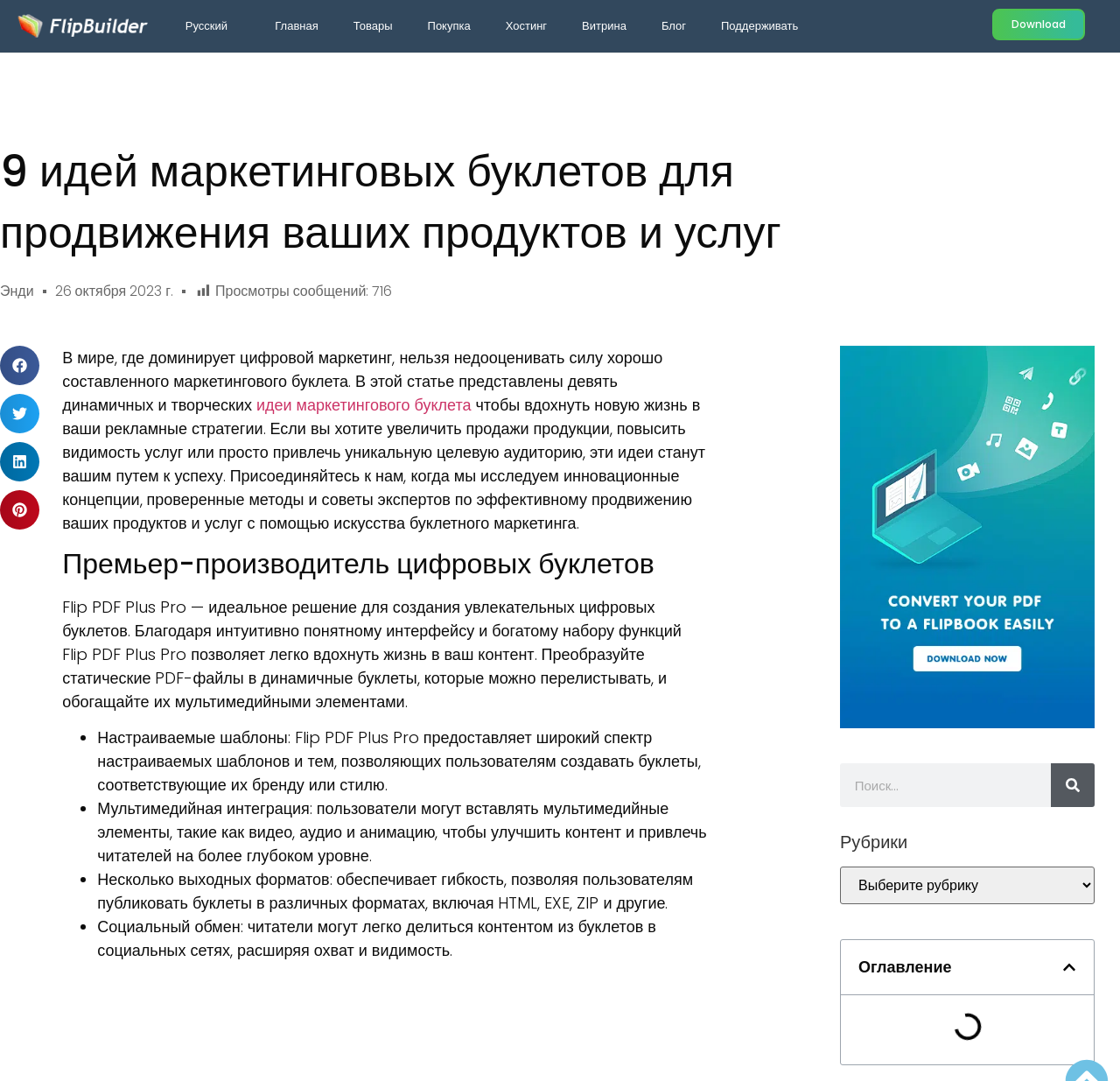Can you specify the bounding box coordinates of the area that needs to be clicked to fulfill the following instruction: "Search for something"?

[0.75, 0.705, 0.978, 0.746]